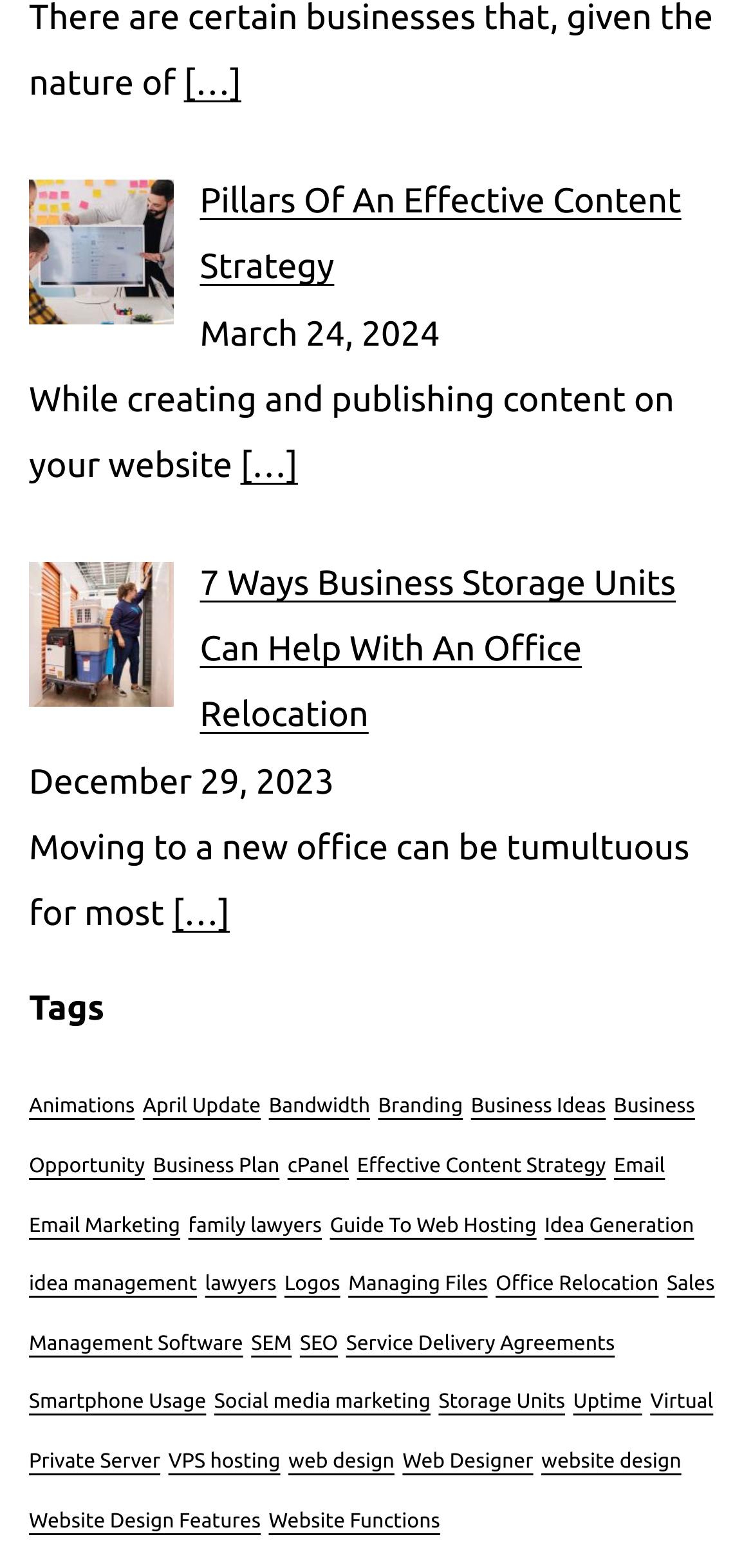How many articles are listed on this webpage?
Look at the image and provide a detailed response to the question.

I counted the number of article titles and summaries on the webpage, which are 'Pillars Of An Effective Content Strategy' and 'Business storage 7 Ways Business Storage Units Can Help With An Office Relocation'. There are 2 articles in total.